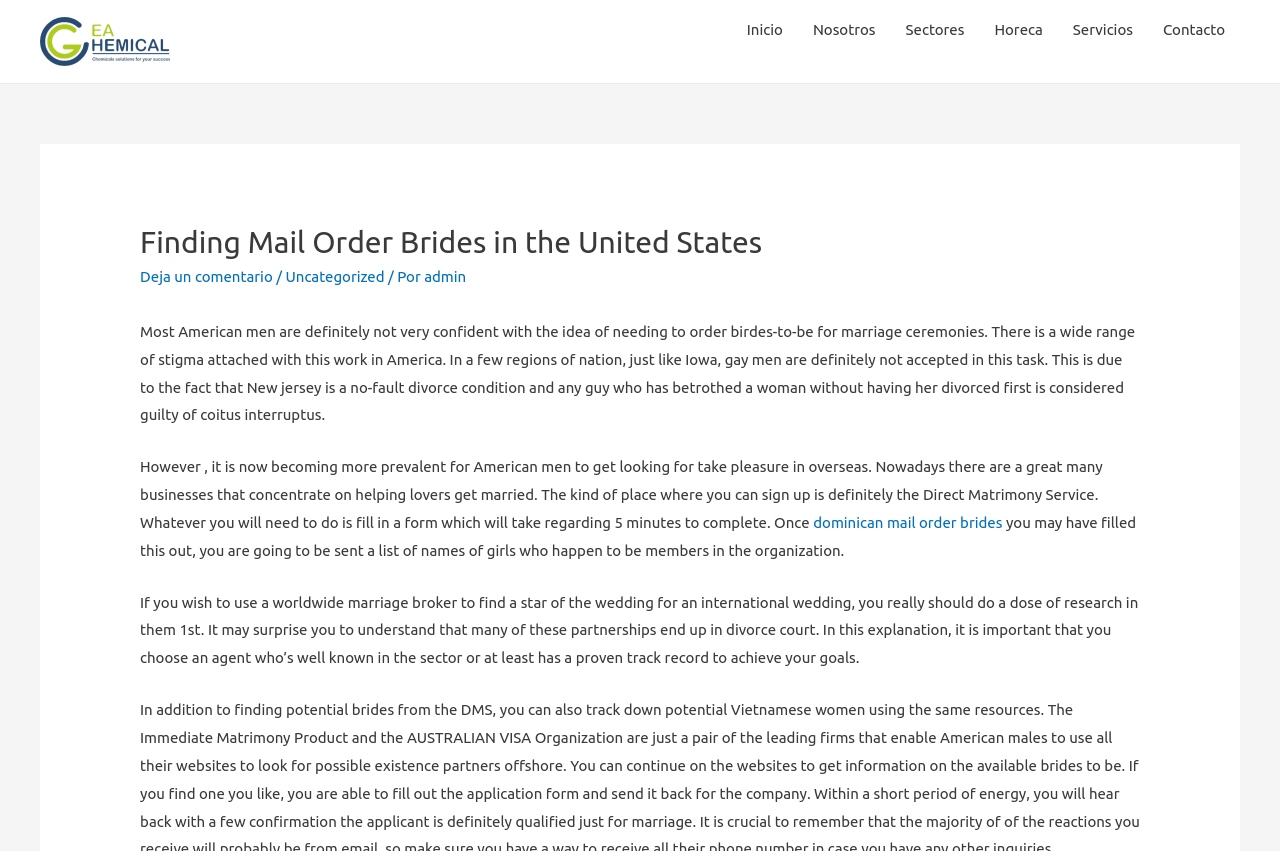Using the information in the image, could you please answer the following question in detail:
What is the main topic of this webpage?

Based on the webpage content, it appears that the main topic is about finding mail order brides in the United States, specifically discussing the stigma attached to this concept in America and how it is becoming more prevalent for American men to look for love overseas.